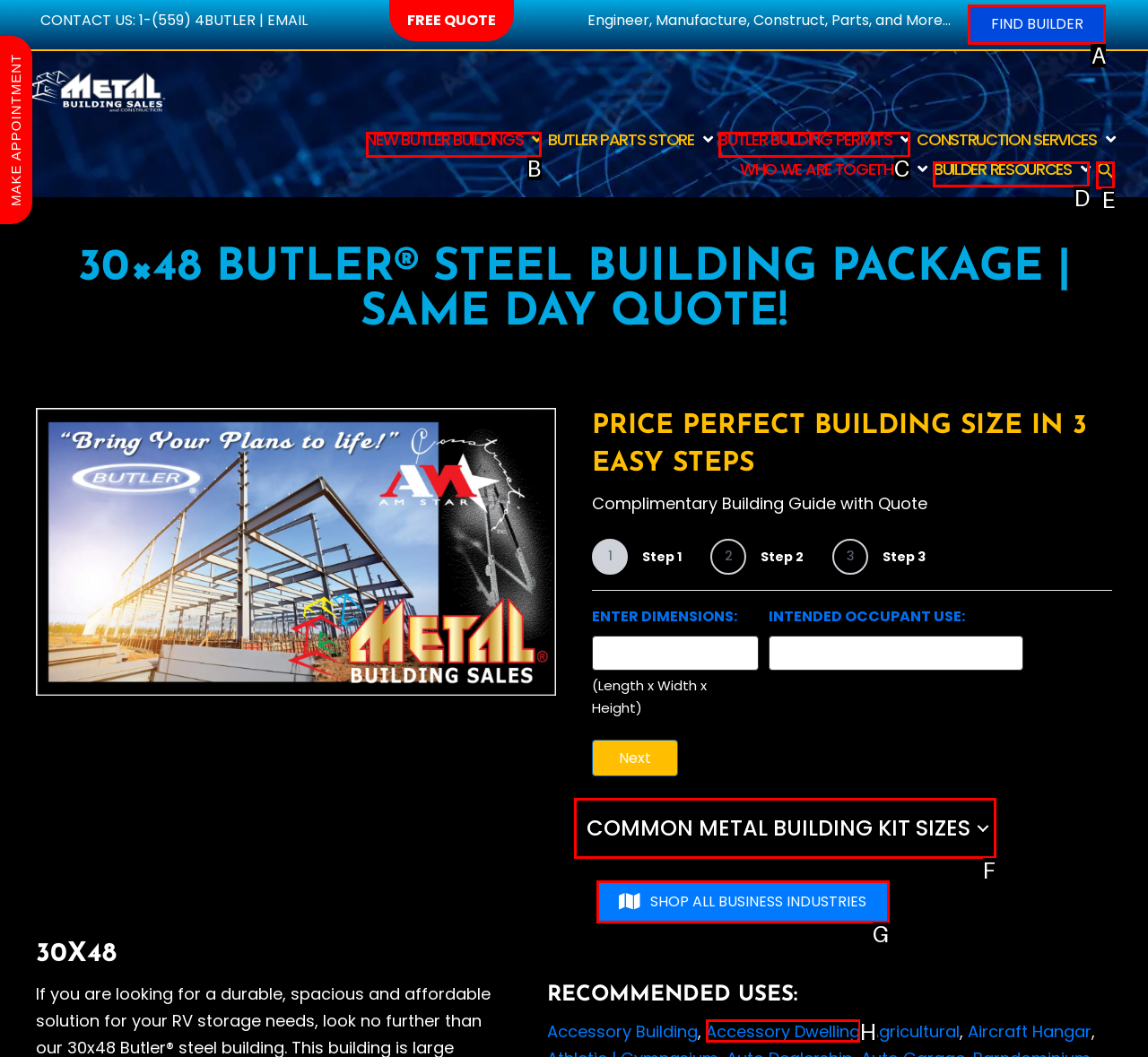Tell me which one HTML element best matches the description: Accessory Dwelling
Answer with the option's letter from the given choices directly.

H